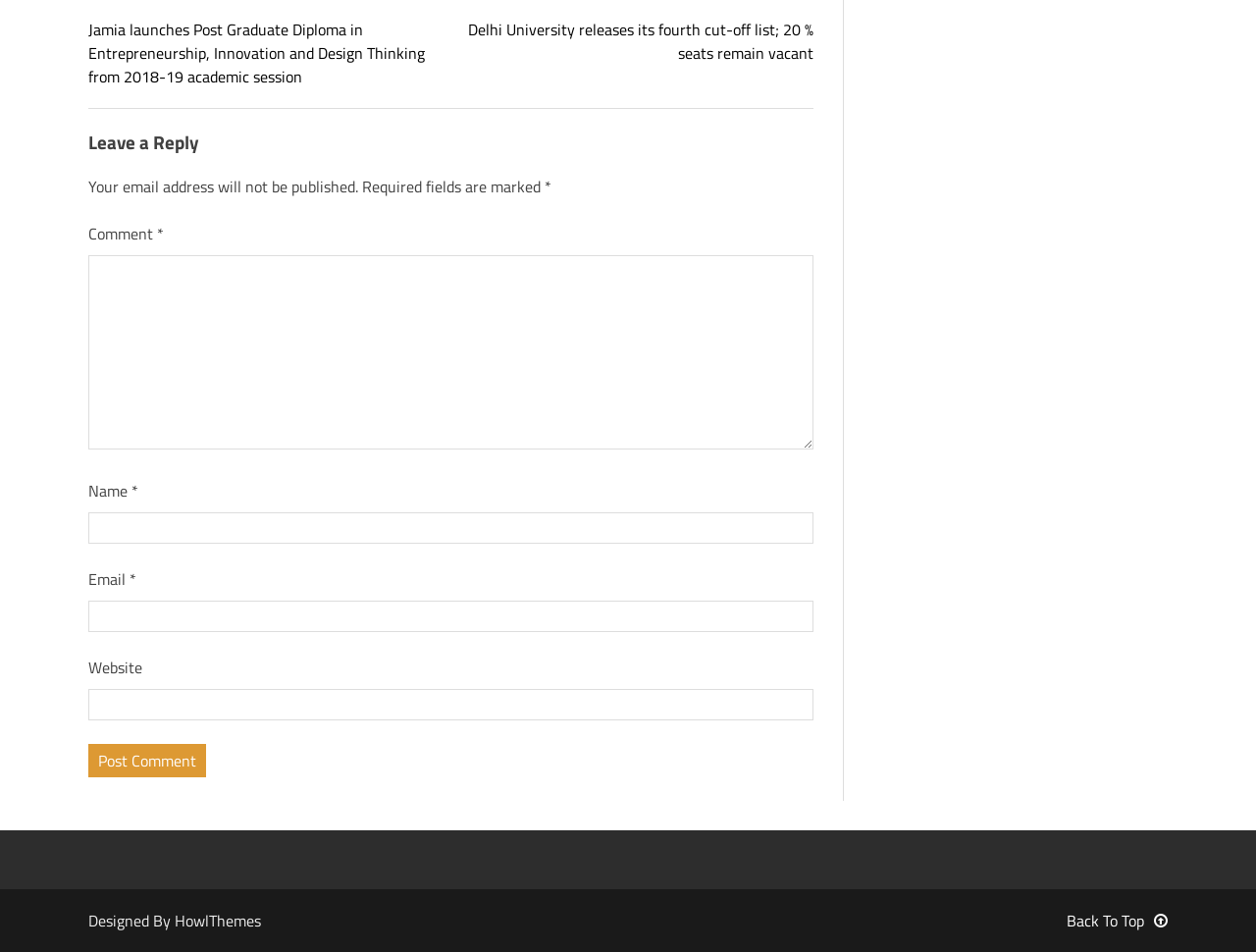Determine the bounding box coordinates of the section to be clicked to follow the instruction: "Click on the 'Basketball' link". The coordinates should be given as four float numbers between 0 and 1, formatted as [left, top, right, bottom].

None